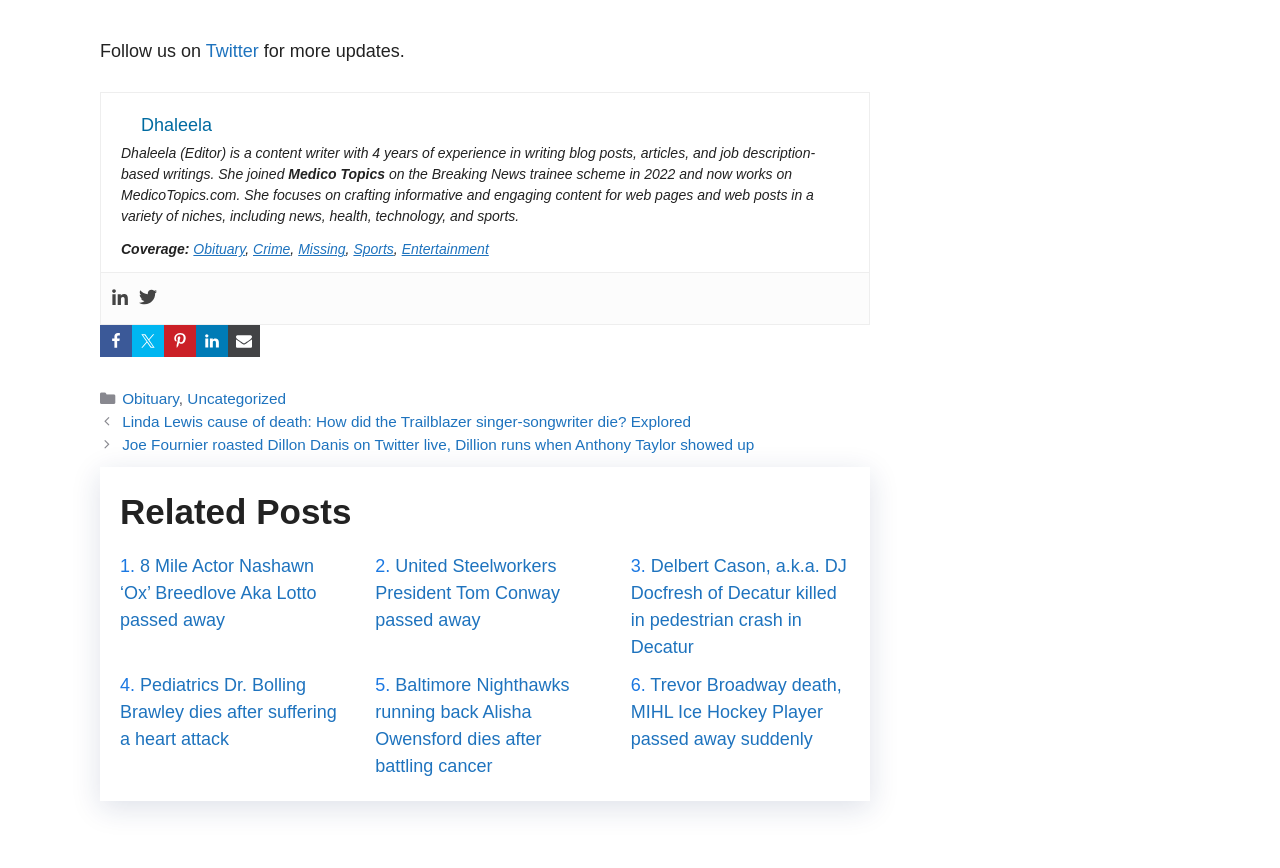Locate the bounding box coordinates of the clickable element to fulfill the following instruction: "Read Linda Lewis cause of death article". Provide the coordinates as four float numbers between 0 and 1 in the format [left, top, right, bottom].

[0.095, 0.476, 0.54, 0.495]